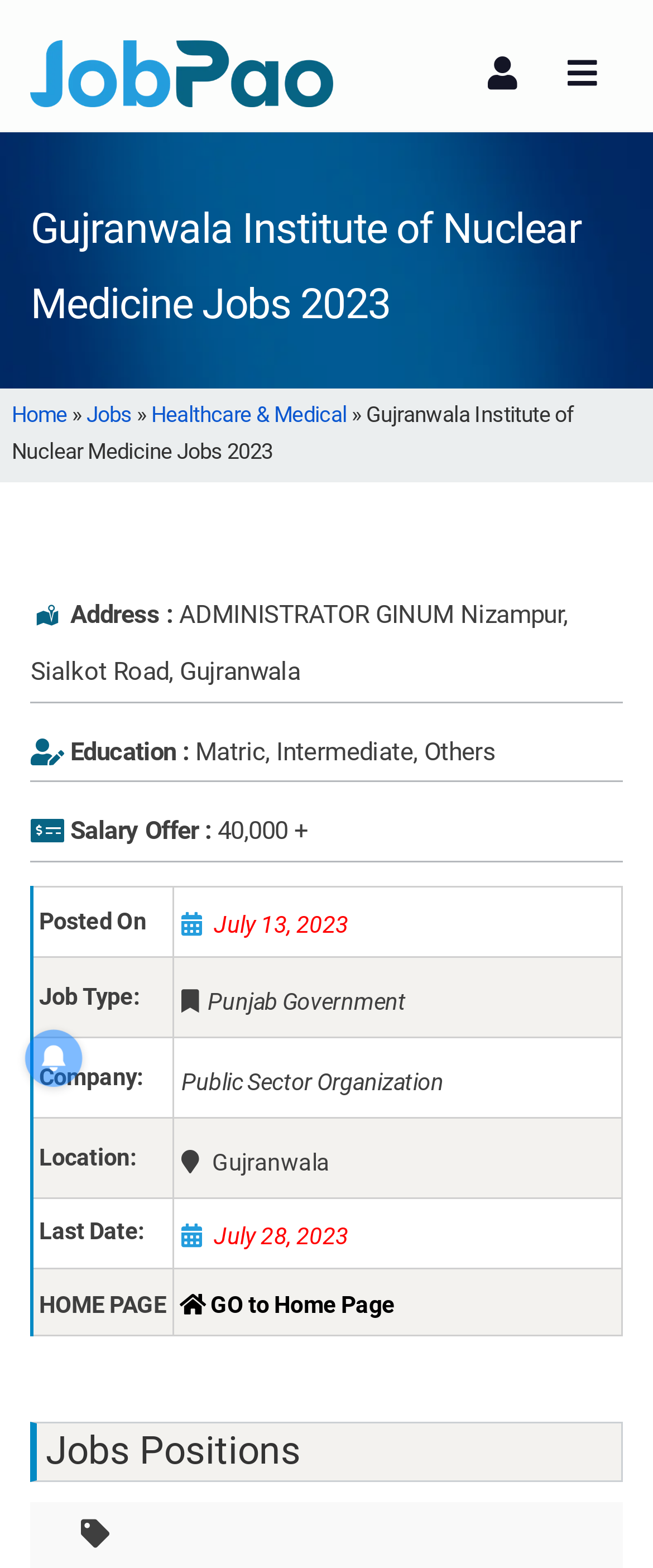What is the address of Gujranwala Institute of Nuclear Medicine?
Refer to the image and give a detailed answer to the query.

I found the address by looking at the static text element that says 'Address' and then reading the corresponding text element that provides the address.